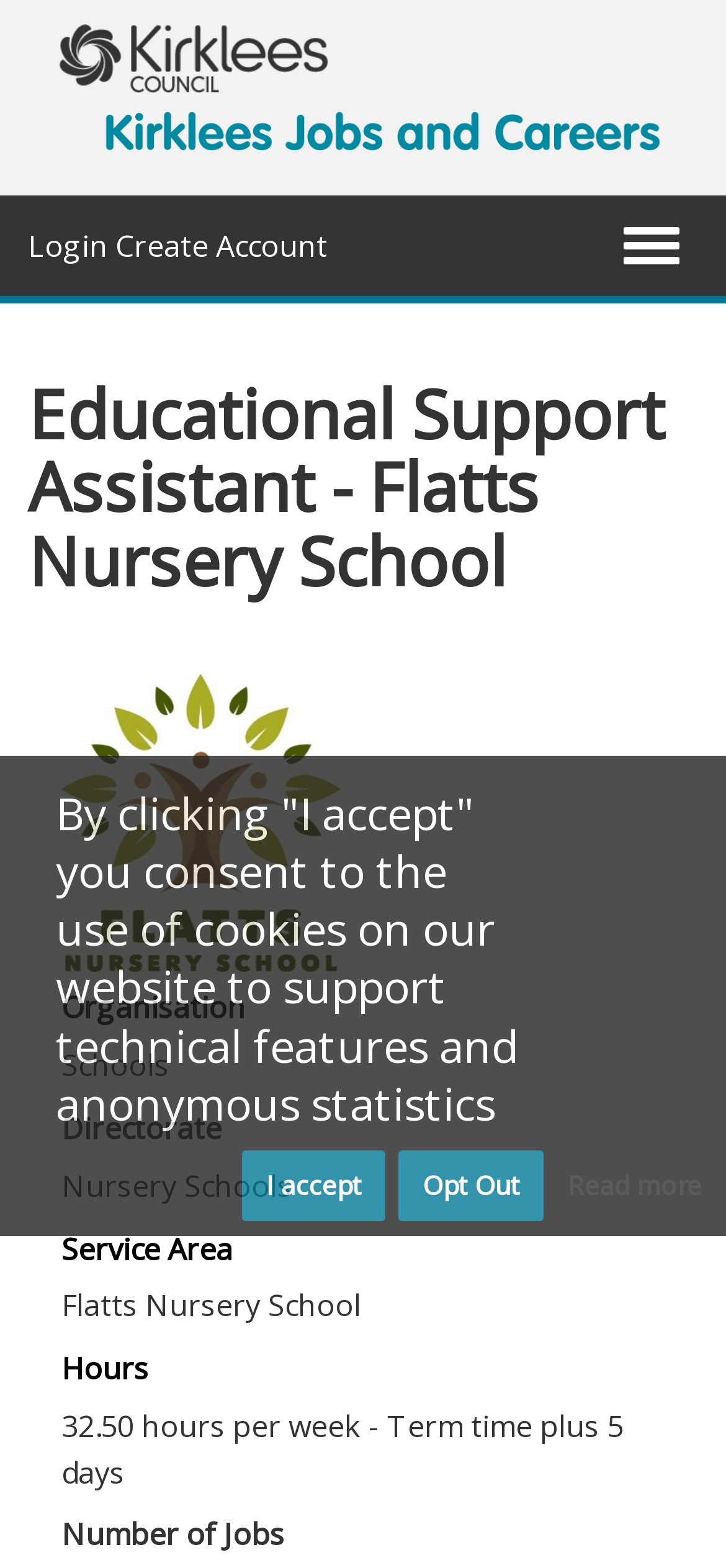Identify the bounding box coordinates for the UI element described as follows: Opt Out. Use the format (top-left x, top-left y, bottom-right x, bottom-right y) and ensure all values are floating point numbers between 0 and 1.

[0.549, 0.734, 0.749, 0.779]